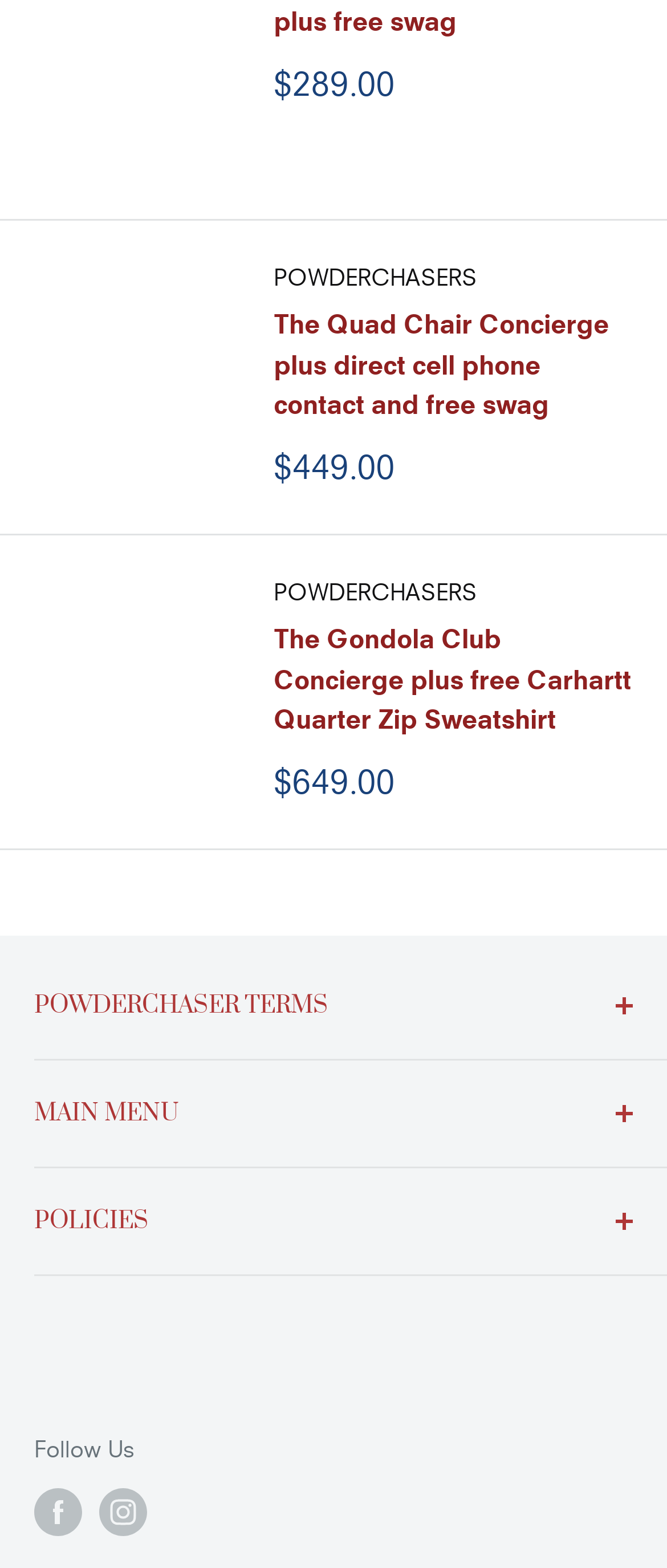Determine the bounding box coordinates of the clickable element to achieve the following action: 'Click on the 'MAIN MENU' button'. Provide the coordinates as four float values between 0 and 1, formatted as [left, top, right, bottom].

[0.051, 0.676, 0.949, 0.744]